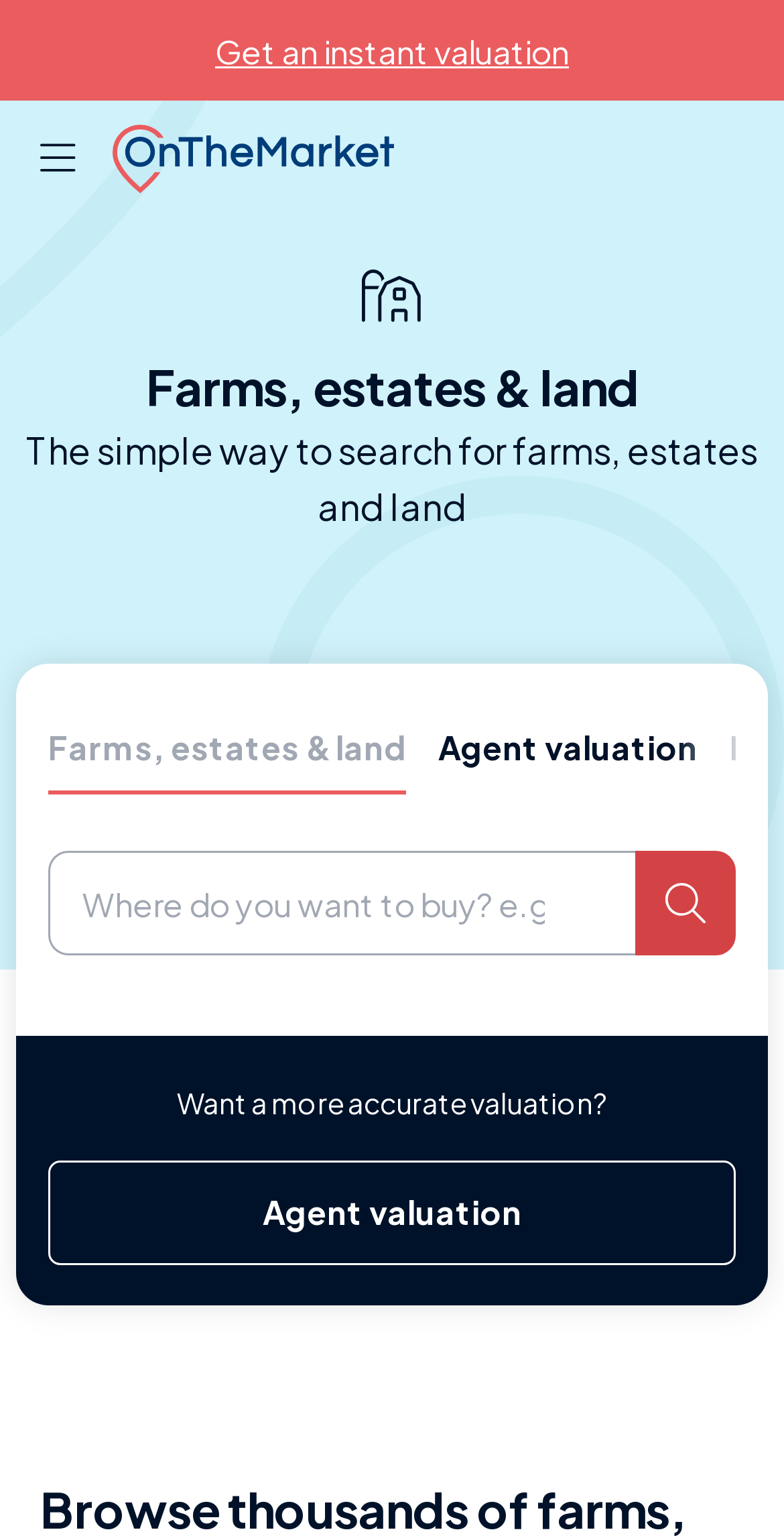Identify the bounding box coordinates of the element that should be clicked to fulfill this task: "Go to home page". The coordinates should be provided as four float numbers between 0 and 1, i.e., [left, top, right, bottom].

[0.144, 0.081, 0.503, 0.126]